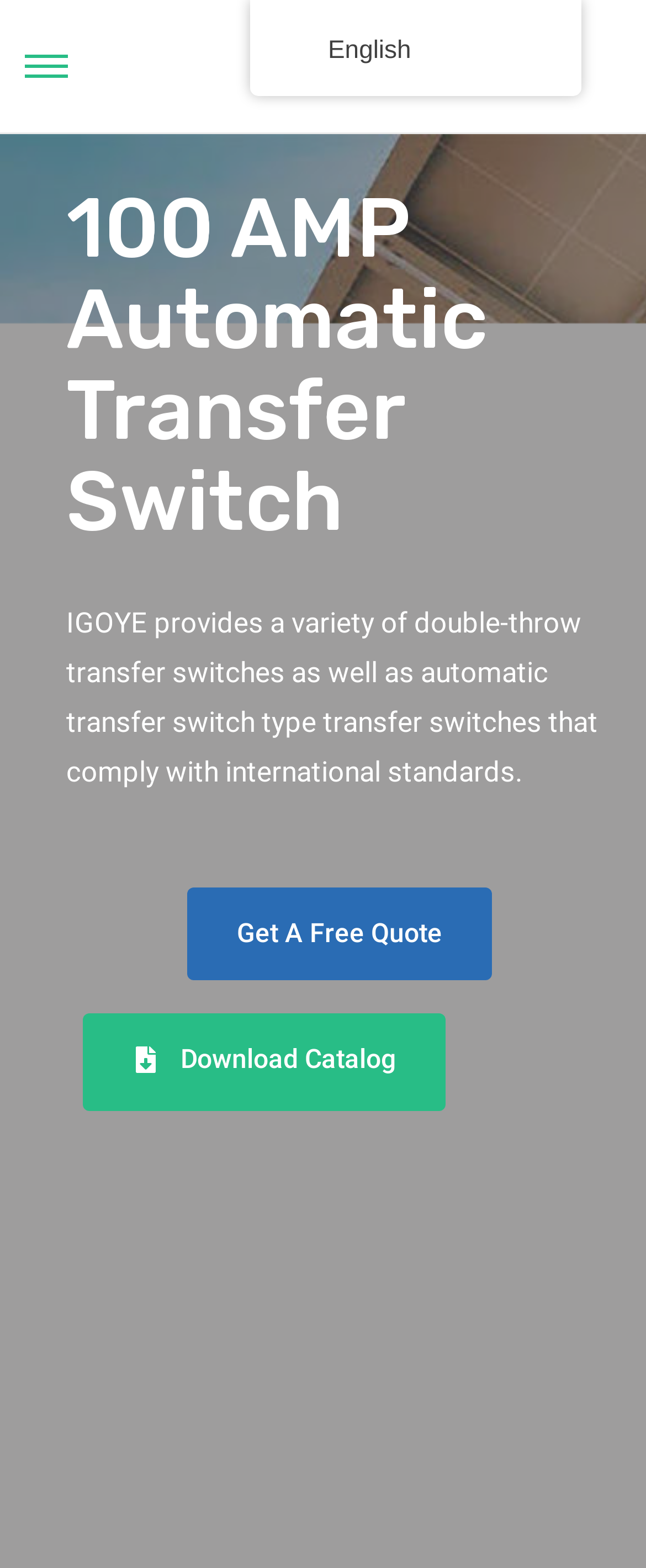What is the logo on the top left?
Based on the visual content, answer with a single word or a brief phrase.

IGOYE logo